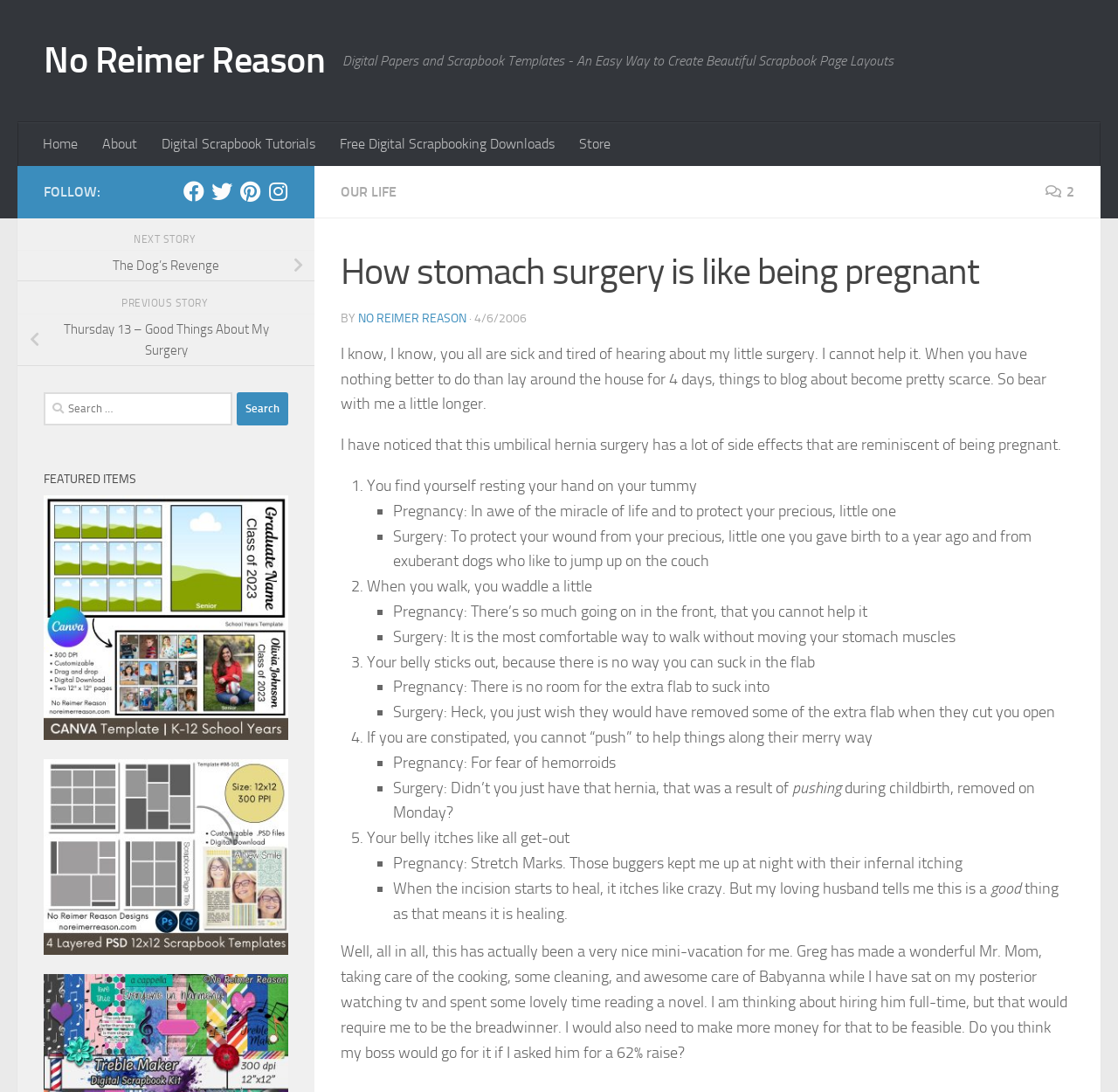Locate the bounding box of the UI element described by: "Home" in the given webpage screenshot.

[0.027, 0.112, 0.08, 0.152]